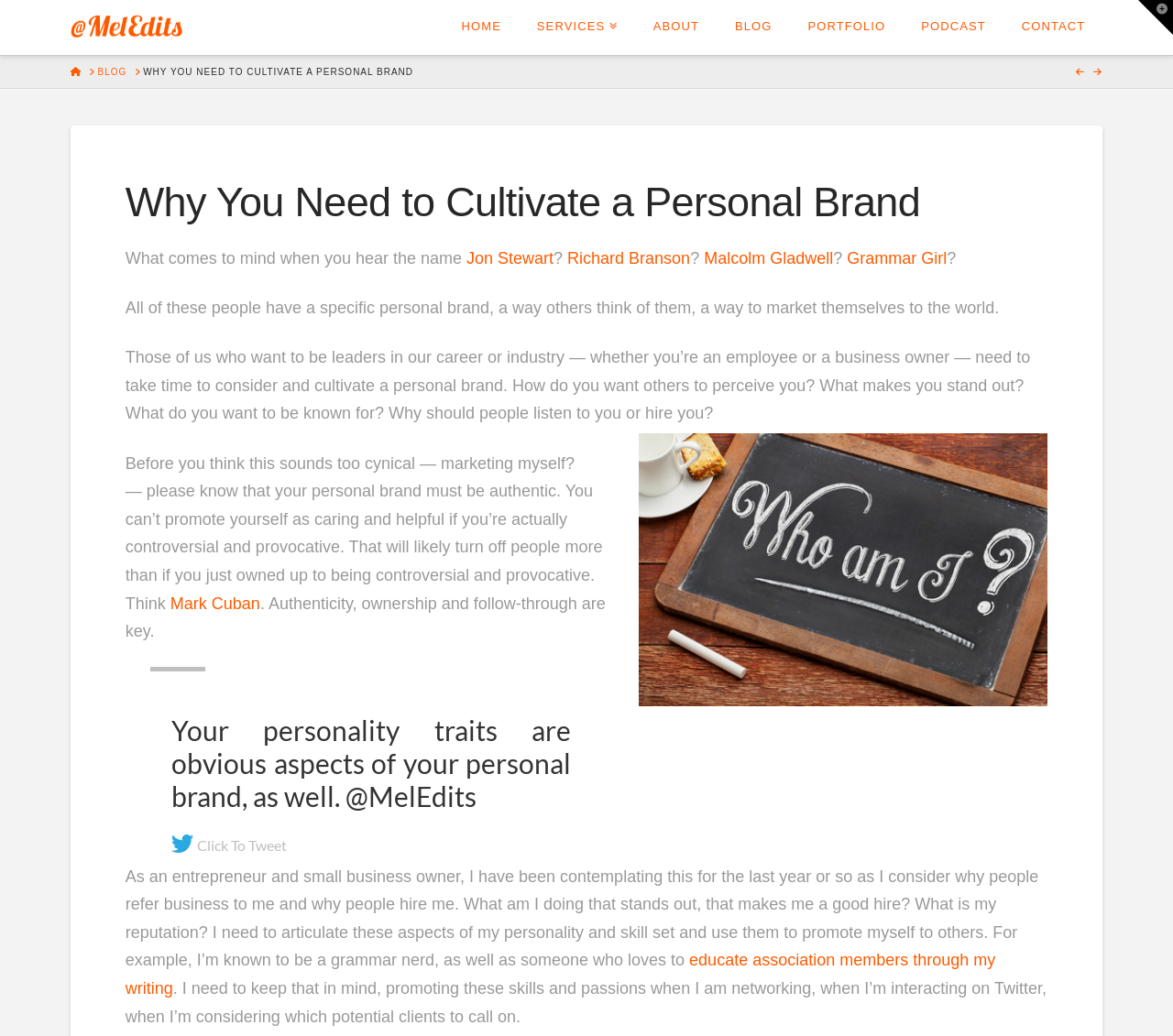Given the element description "Blog", identify the bounding box of the corresponding UI element.

[0.083, 0.063, 0.108, 0.076]